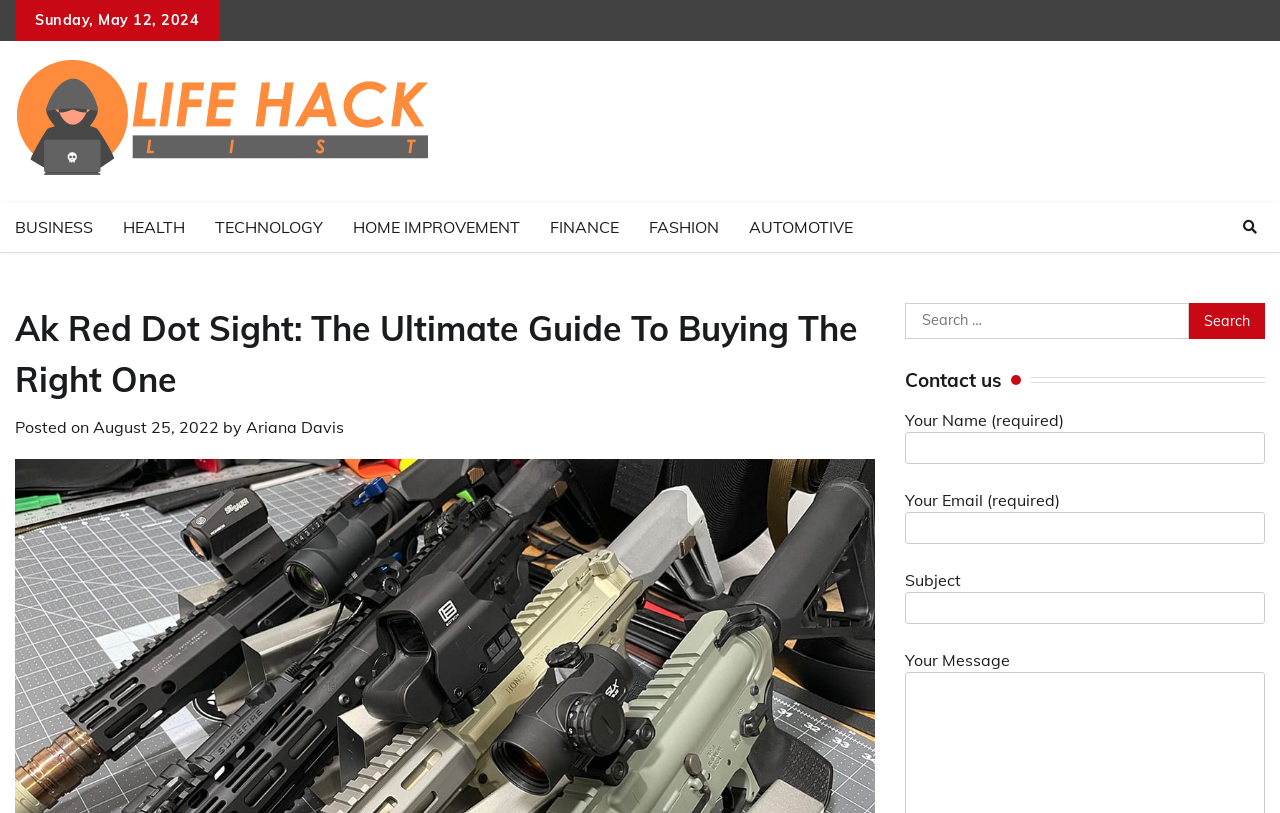Determine the bounding box coordinates of the element's region needed to click to follow the instruction: "Contact us". Provide these coordinates as four float numbers between 0 and 1, formatted as [left, top, right, bottom].

[0.707, 0.454, 0.988, 0.482]